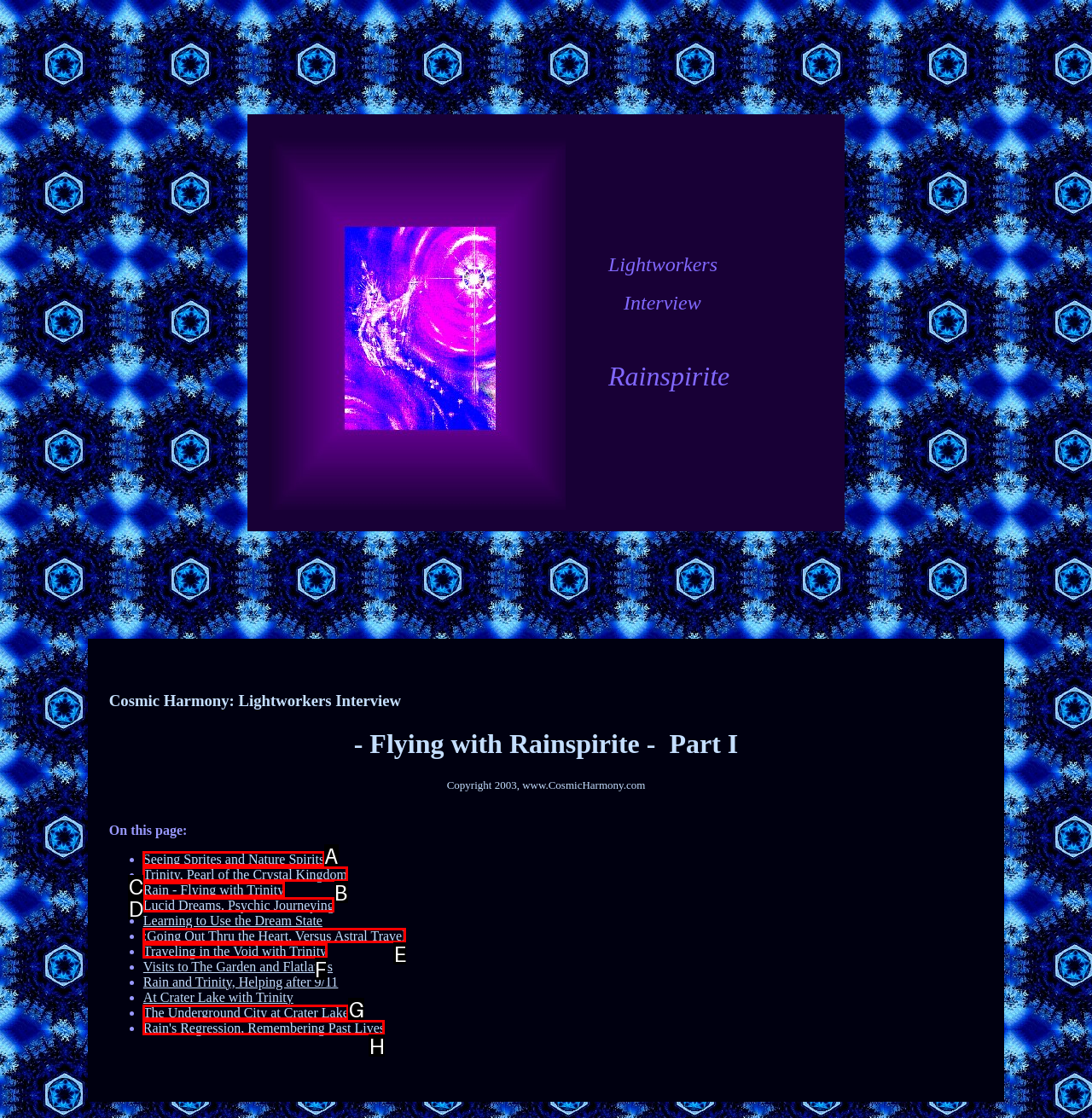To execute the task: Learn about Rain's Regression, Remembering Past Lives, which one of the highlighted HTML elements should be clicked? Answer with the option's letter from the choices provided.

H